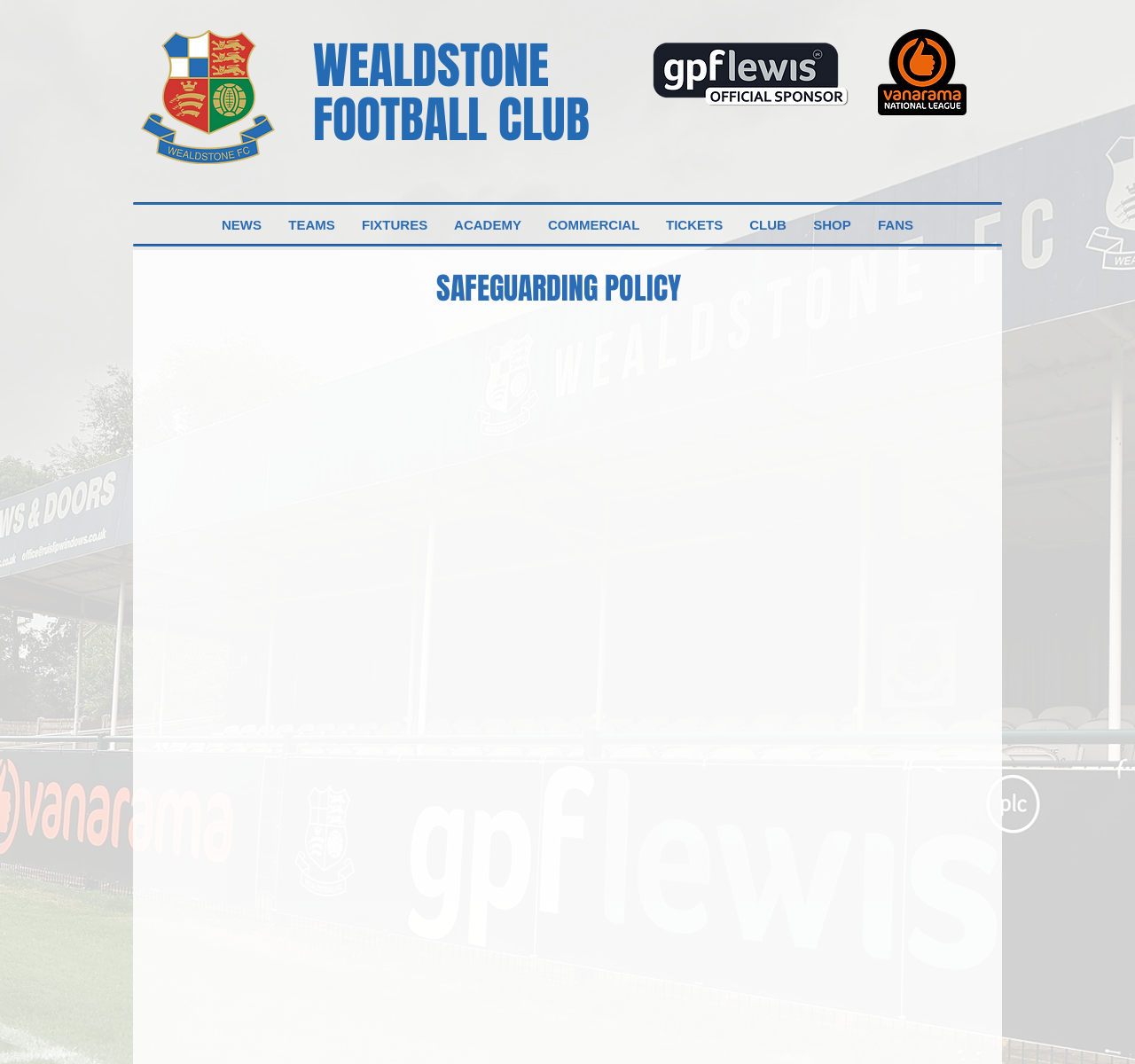Please give a short response to the question using one word or a phrase:
What is the email address of the senior safeguarding officer?

Richardhopwood@wealdstonefc.com